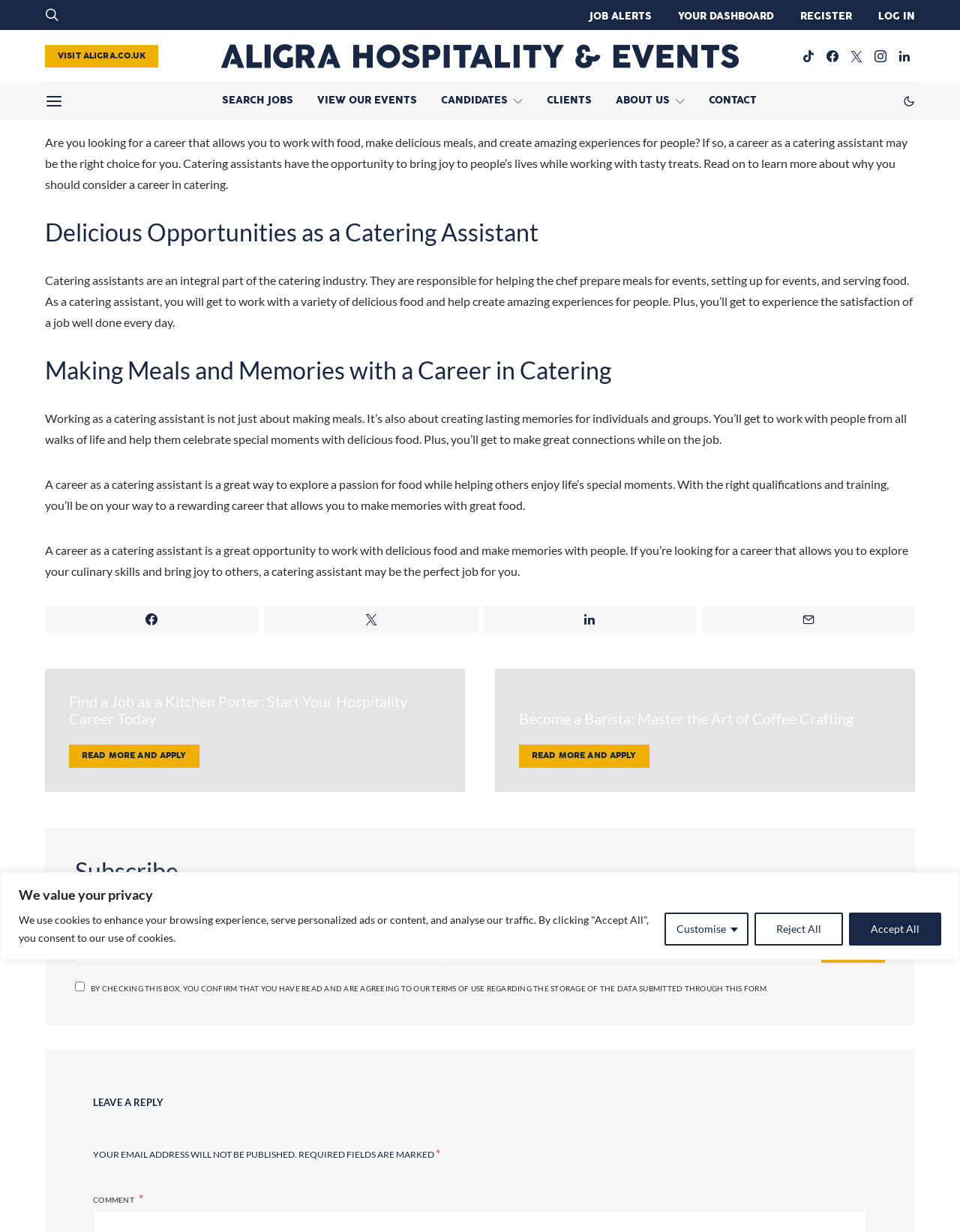Identify the bounding box coordinates of the area that should be clicked in order to complete the given instruction: "Click the SEARCH JOBS link". The bounding box coordinates should be four float numbers between 0 and 1, i.e., [left, top, right, bottom].

[0.231, 0.068, 0.305, 0.097]